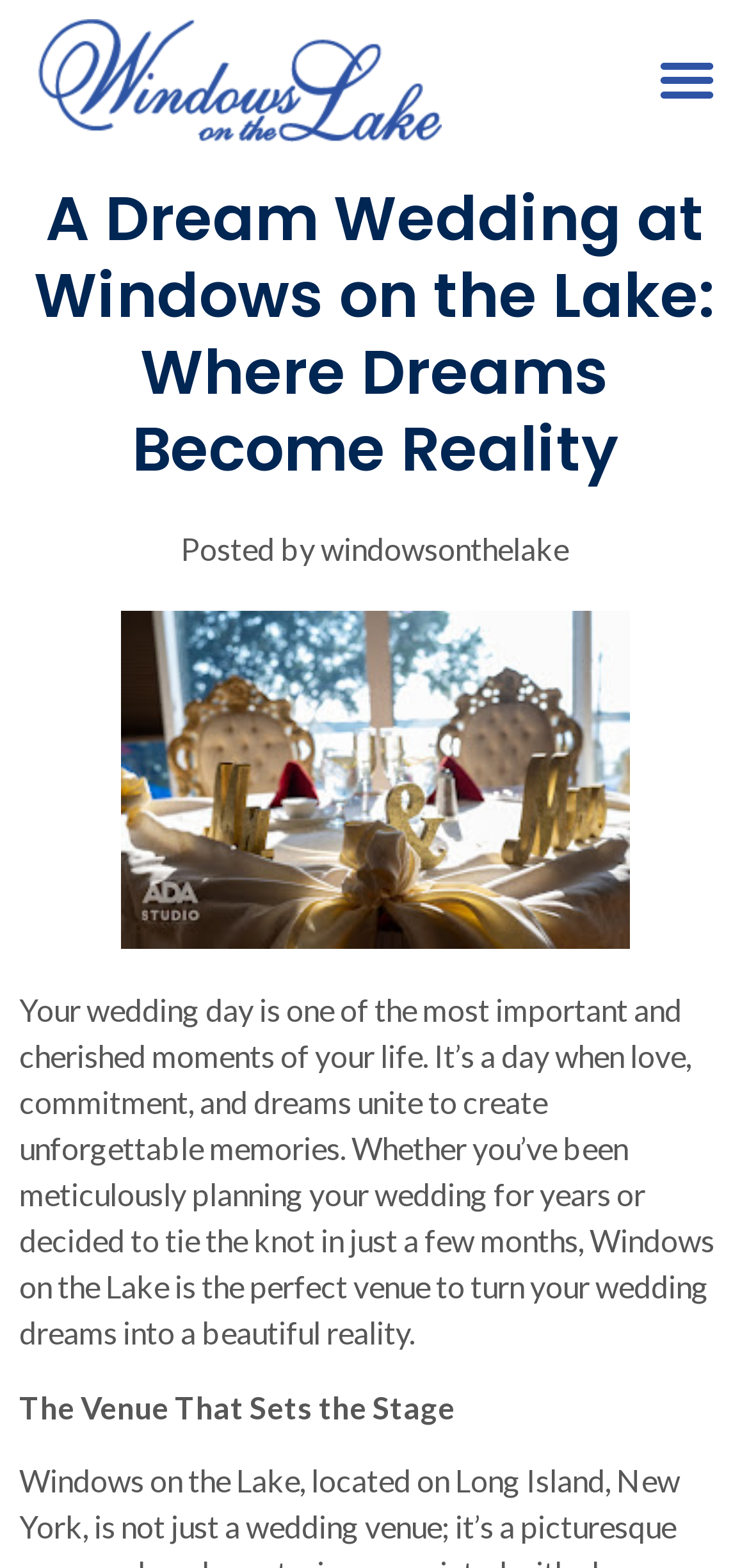Based on the element description Finding Aids, identify the bounding box coordinates for the UI element. The coordinates should be in the format (top-left x, top-left y, bottom-right x, bottom-right y) and within the 0 to 1 range.

None